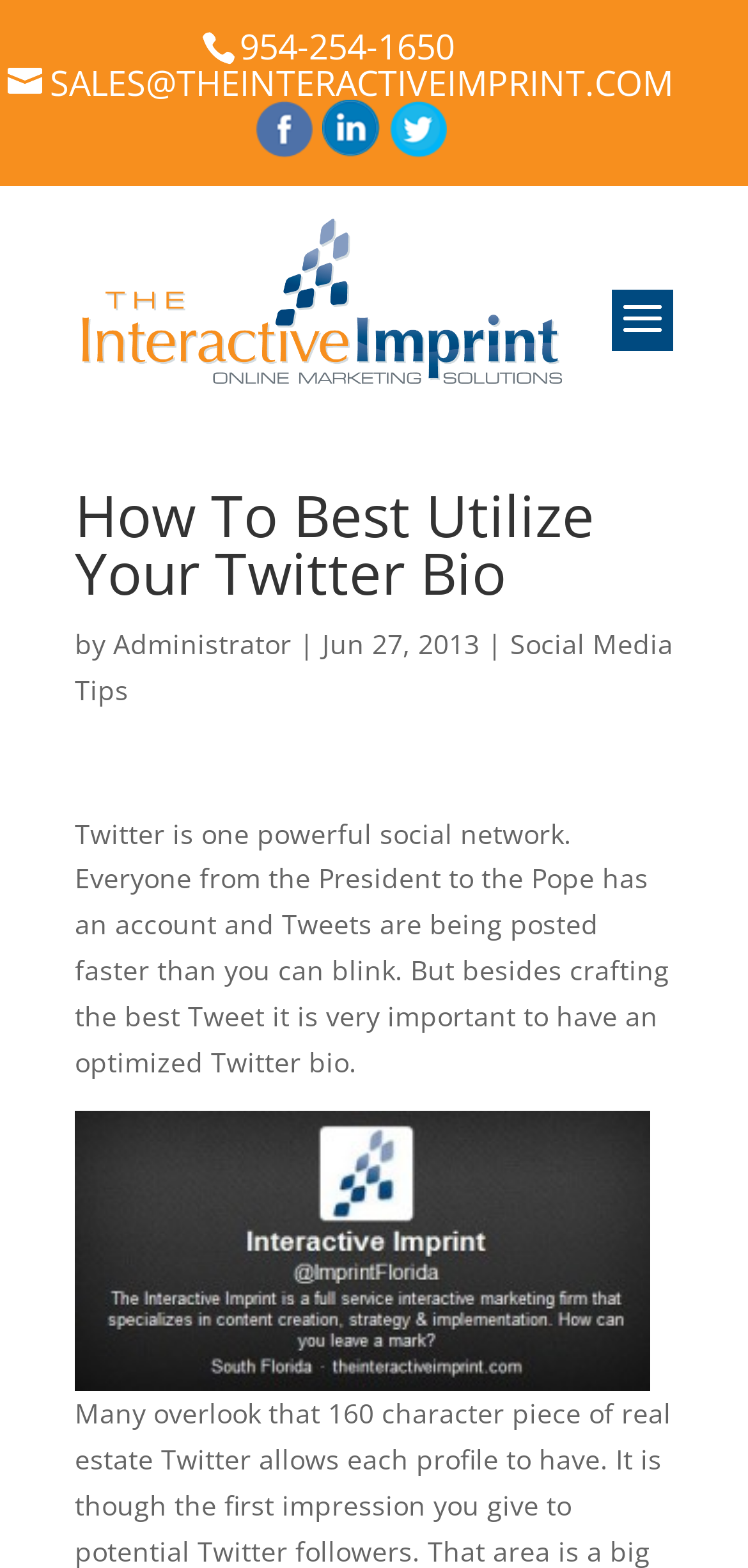What is the topic of the article?
Look at the screenshot and provide an in-depth answer.

I found the topic of the article by looking at the image element with the text 'Twitter Bio' which has a bounding box coordinate of [0.1, 0.709, 0.869, 0.887].